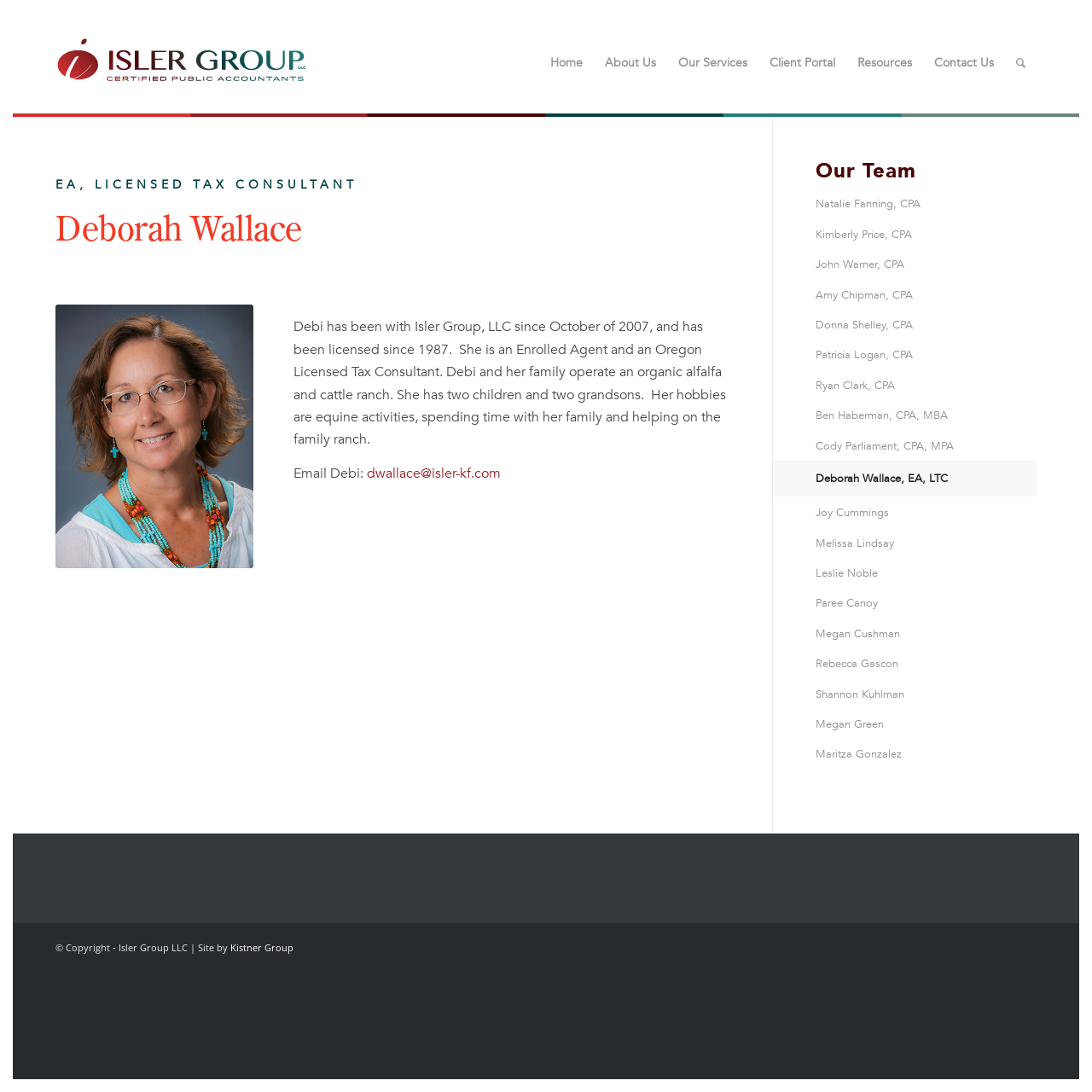What is Deborah Wallace's profession?
Could you give a comprehensive explanation in response to this question?

Based on the webpage, Deborah Wallace's profession is mentioned as 'EA, LICENSED TAX CONSULTANT' in the StaticText element with ID 232. This information is provided in the section that describes Deborah Wallace's profile.